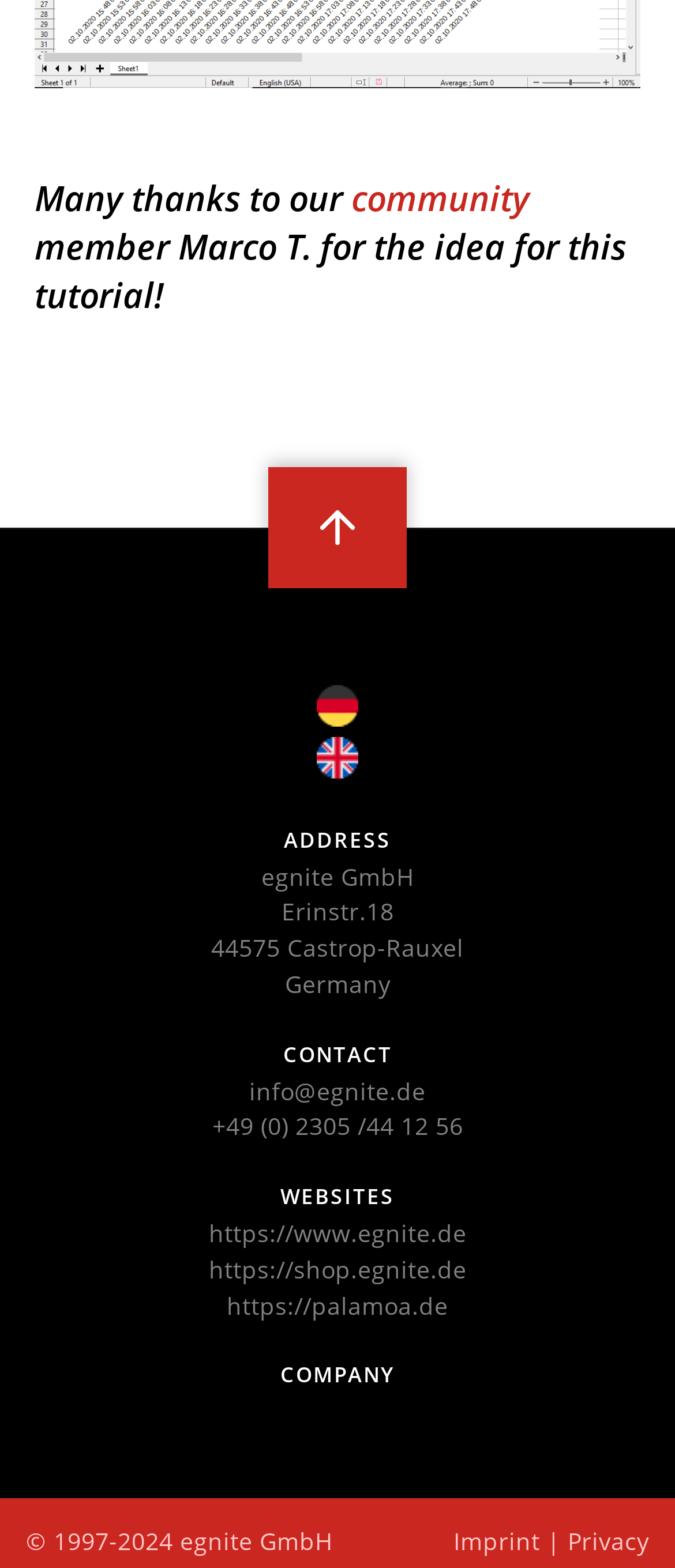What is the year range of the company's copyright?
Using the image, answer in one word or phrase.

1997-2024